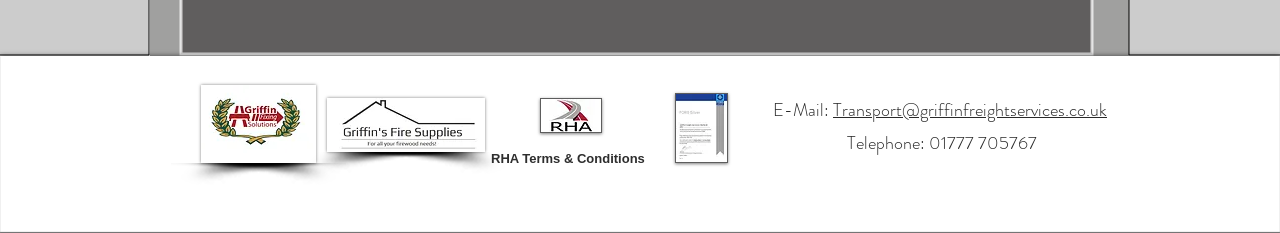How many links are on this webpage?
Give a one-word or short phrase answer based on the image.

5